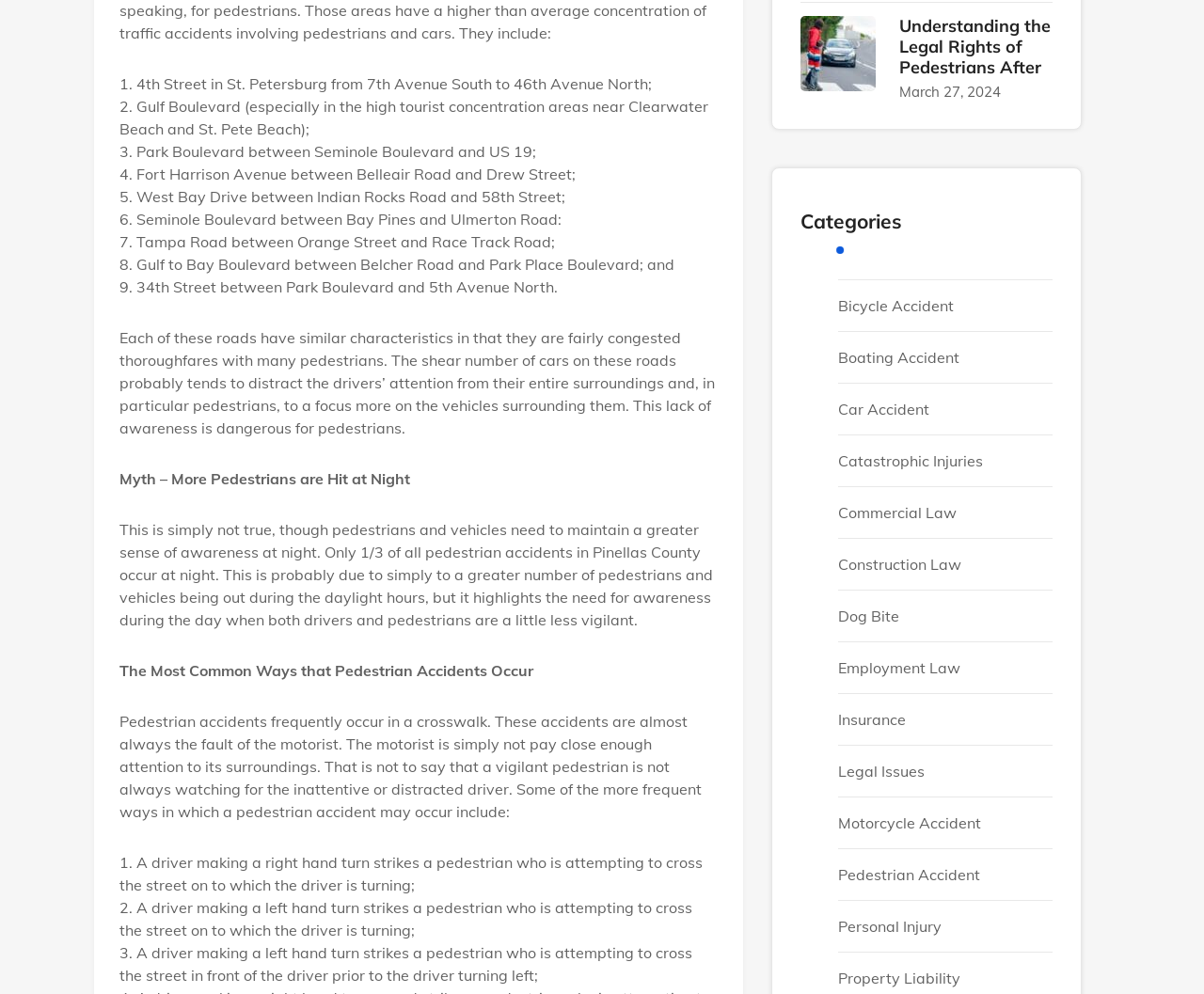Locate the bounding box coordinates of the element that should be clicked to execute the following instruction: "Click the link 'Personal Injury'".

[0.696, 0.923, 0.782, 0.942]